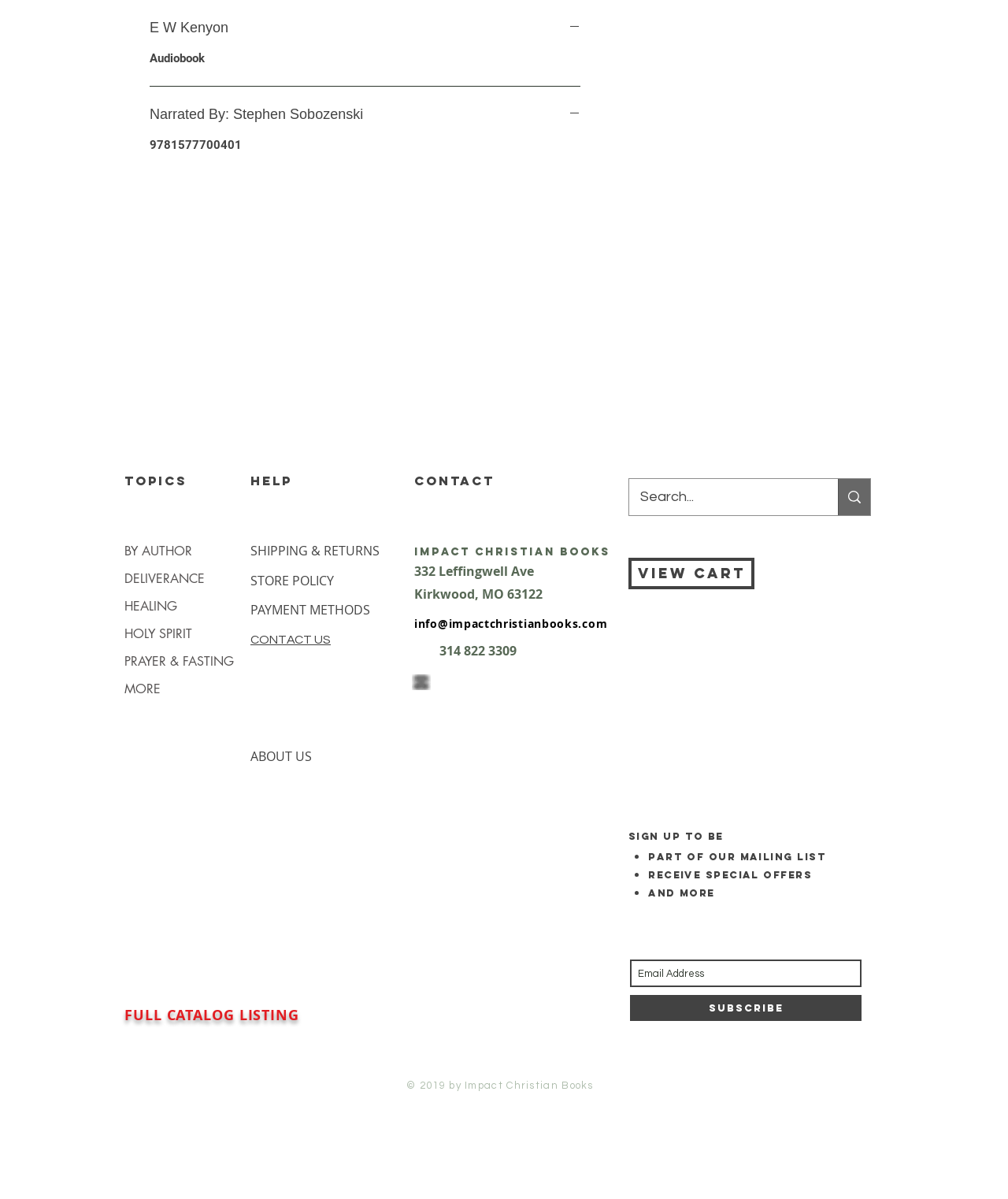Please identify the bounding box coordinates for the region that you need to click to follow this instruction: "Learn about shipping and returns".

[0.248, 0.452, 0.377, 0.466]